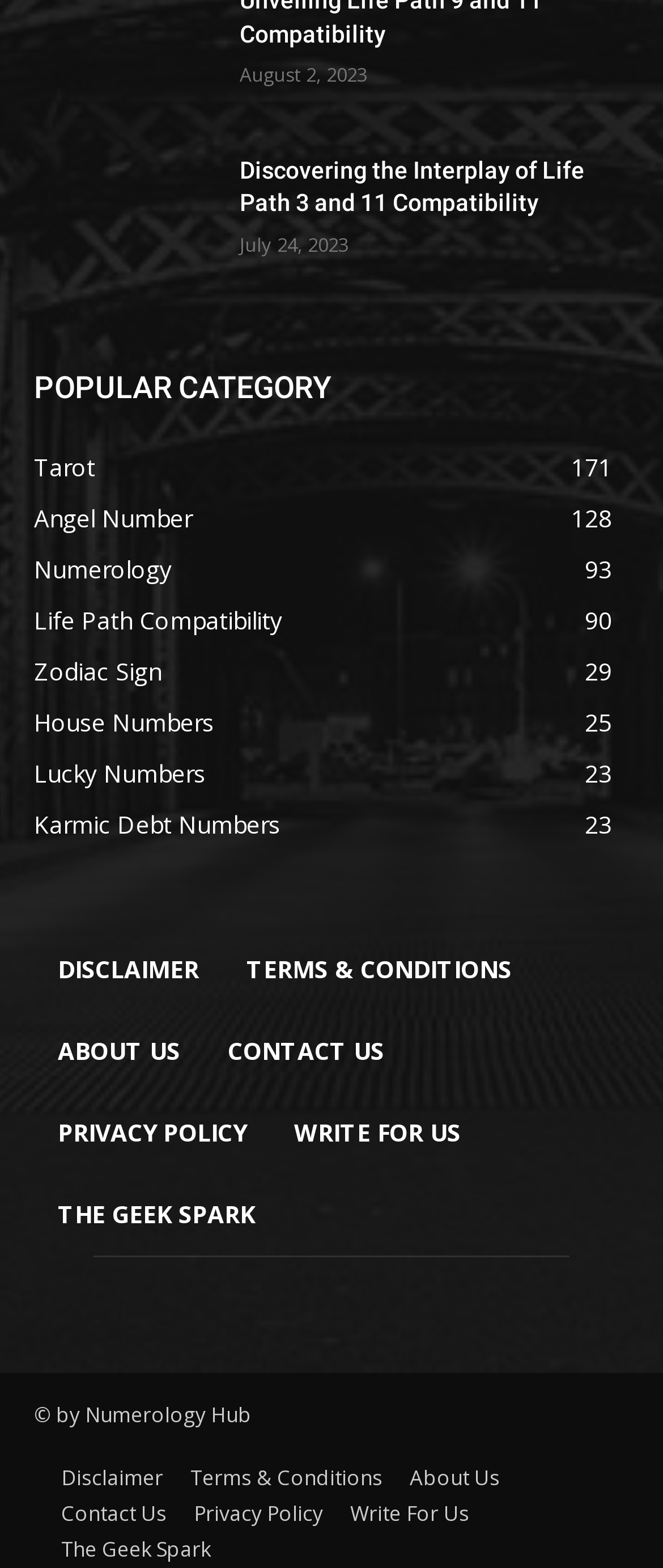Please find the bounding box coordinates of the section that needs to be clicked to achieve this instruction: "Read the article title".

None